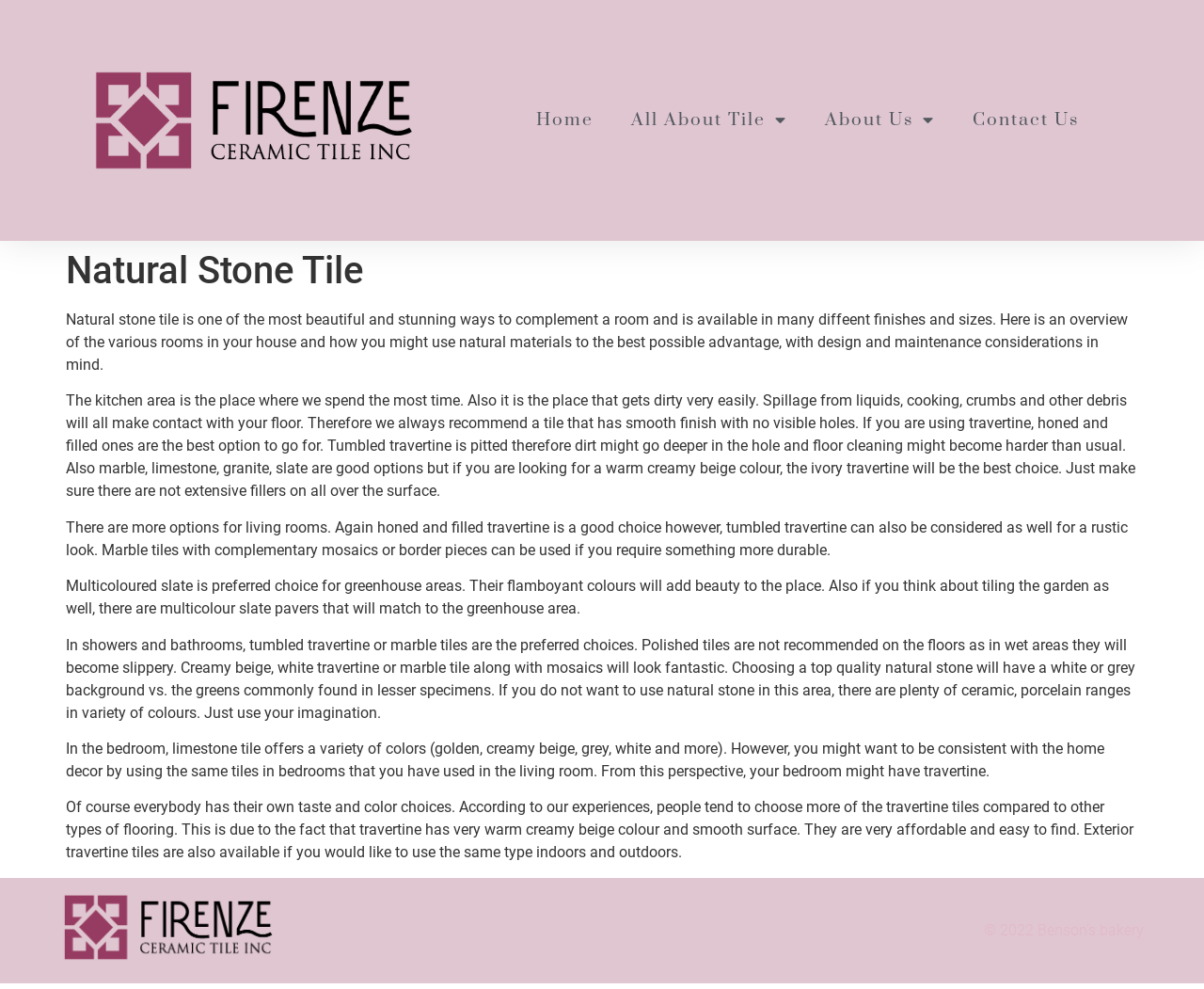Analyze the image and deliver a detailed answer to the question: What is the characteristic of travertine tiles?

According to the webpage, travertine tiles have a warm creamy beige colour and a smooth surface, making them a popular choice for flooring.